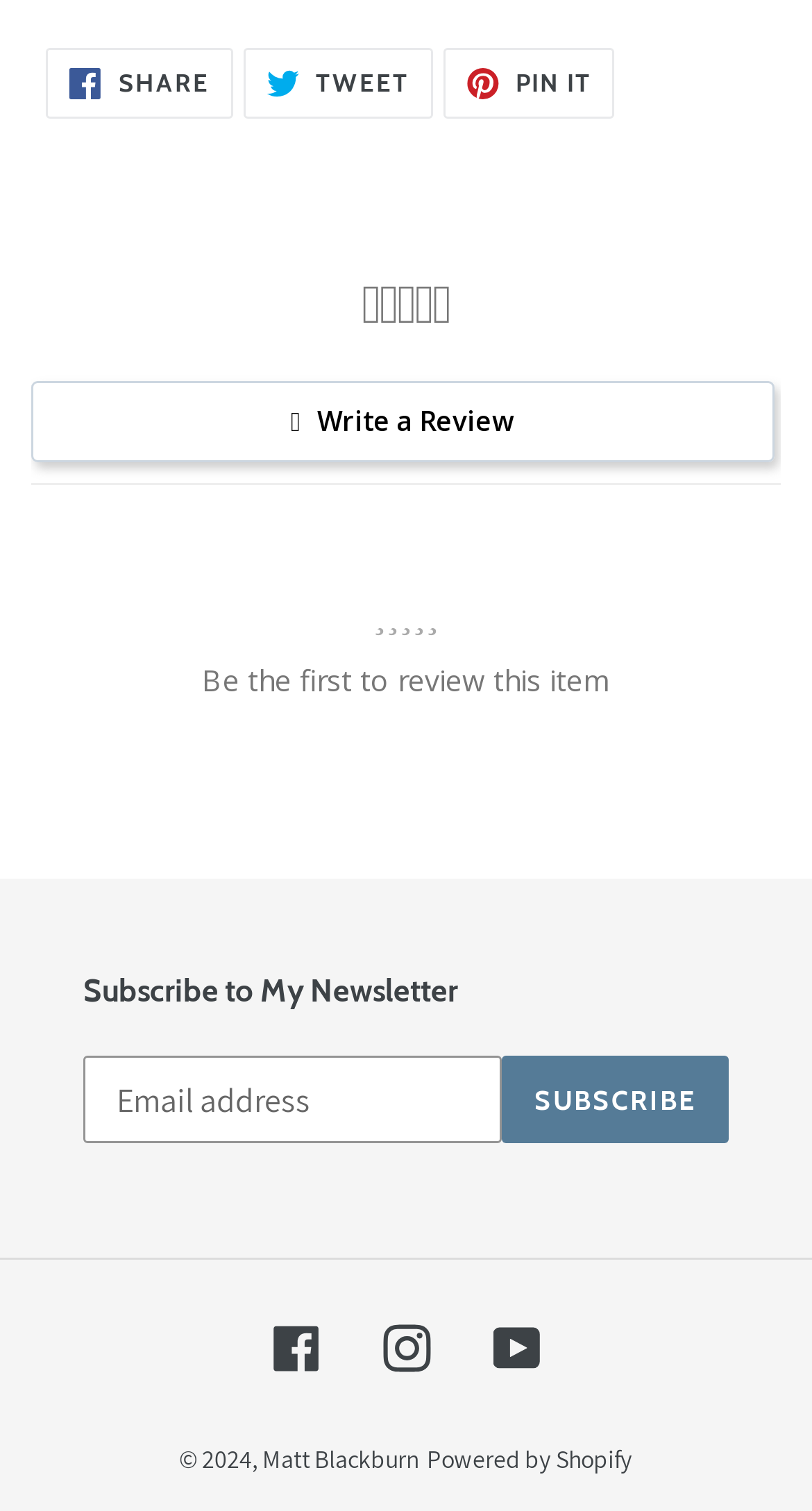Determine the bounding box coordinates of the element's region needed to click to follow the instruction: "Write a review". Provide these coordinates as four float numbers between 0 and 1, formatted as [left, top, right, bottom].

[0.039, 0.253, 0.953, 0.306]